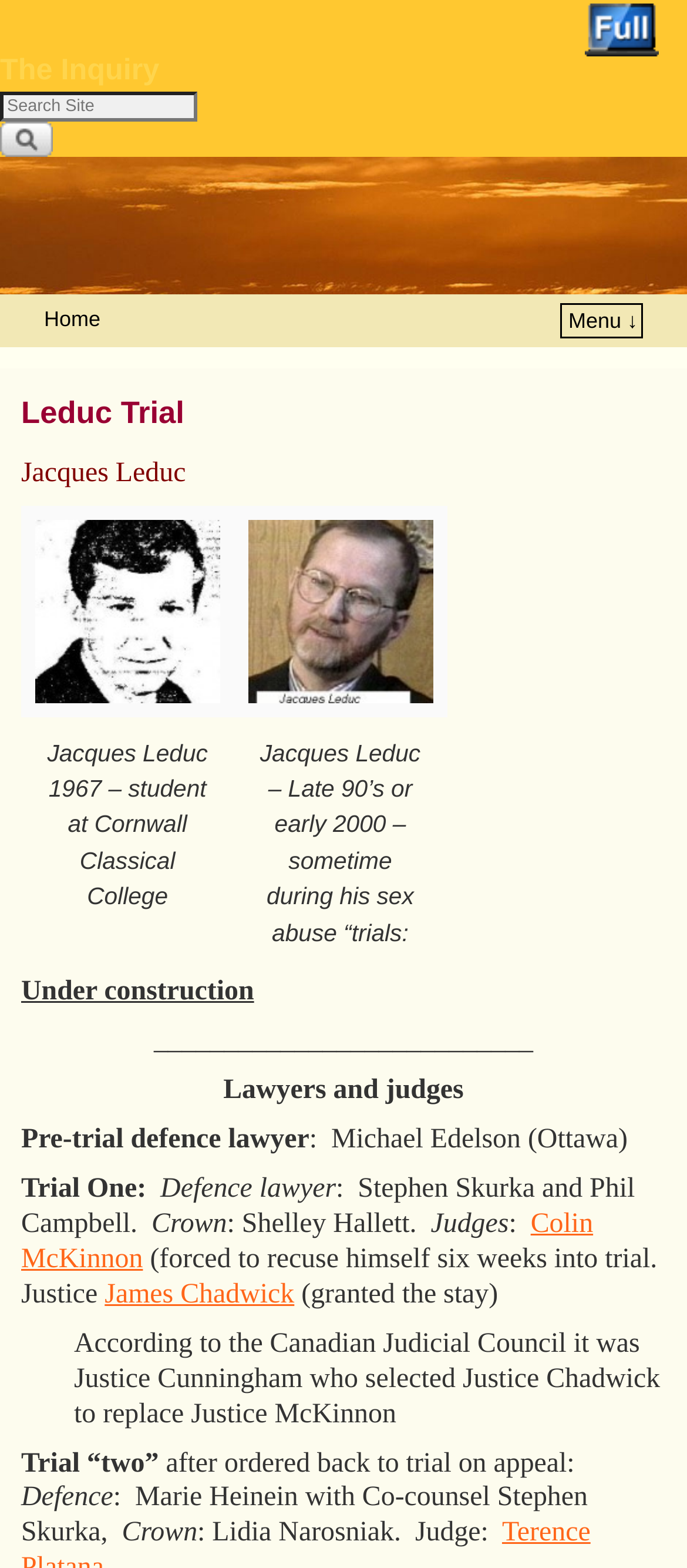Generate a comprehensive caption for the webpage you are viewing.

The webpage is about the Leduc Trial and The Inquiry. At the top, there is a heading "The Inquiry" with a link to it. Below the heading, there is a search bar with a search button. To the right of the search bar, there is an image with the text "full". 

Below the search bar, there is a large image with the text "The Inquiry". On the left side of the image, there are links to "Home" and "Skip to primary content" and "Skip to secondary content". On the right side of the image, there is a link to "Menu ↓".

Below the image, there is a header with the text "Leduc Trial". Below the header, there is a description list with two sections. The first section has a term with a link and an image, and a detail with a static text describing Jacques Leduc as a student at Cornwall Classical College in 1967. The second section has a term with a link and an image, and a detail with a static text describing Jacques Leduc in the late 90's or early 2000's during his sex abuse trials.

Below the description list, there is a static text "Under construction" and a horizontal line. Below the horizontal line, there are several sections of static text describing lawyers and judges involved in the trial, including defence lawyers, crown lawyers, and judges. The text also mentions the trial proceedings, including the recusal of one judge and the replacement by another.